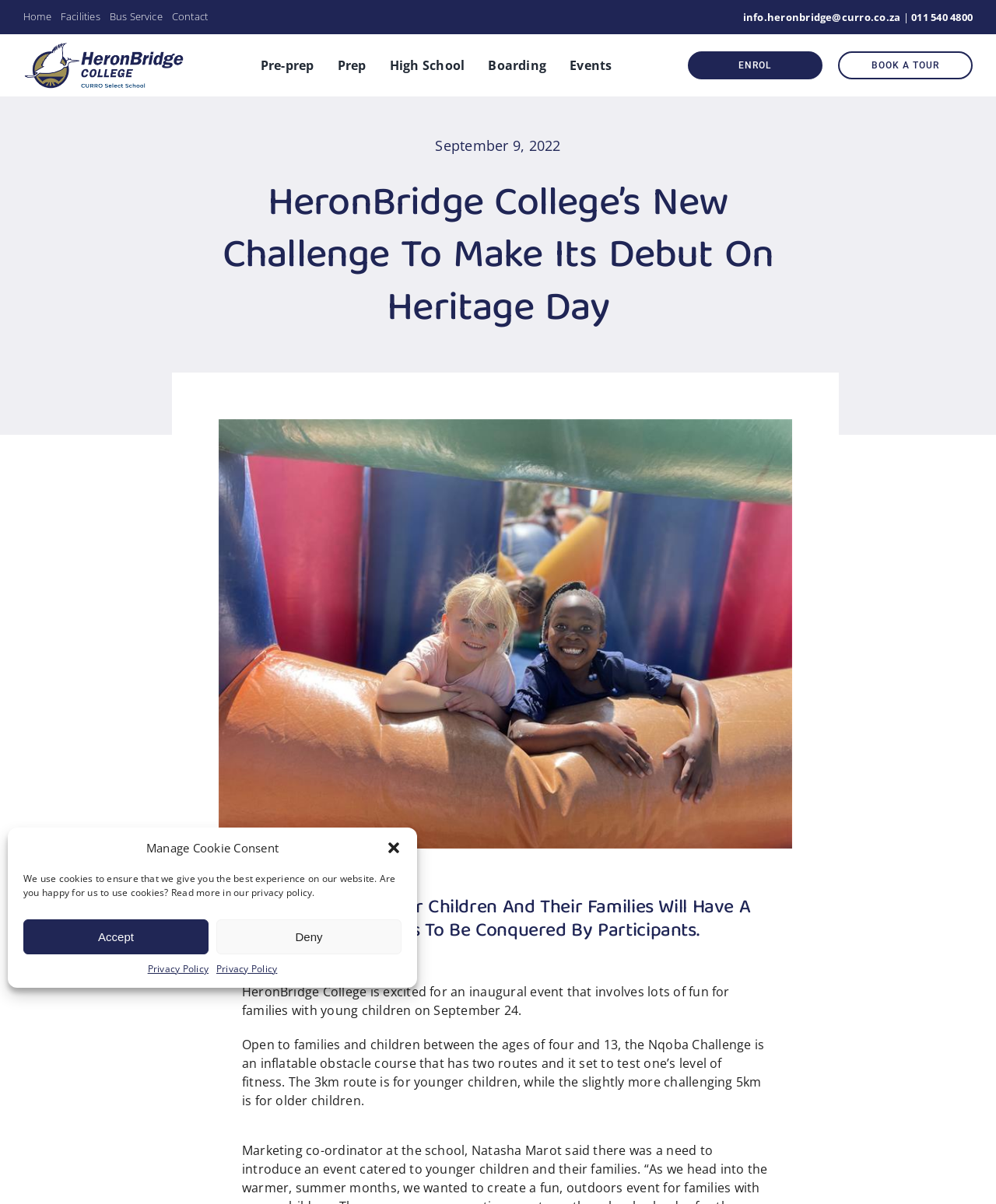Specify the bounding box coordinates of the area to click in order to execute this command: 'Click the 'Events' link'. The coordinates should consist of four float numbers ranging from 0 to 1, and should be formatted as [left, top, right, bottom].

[0.572, 0.034, 0.615, 0.075]